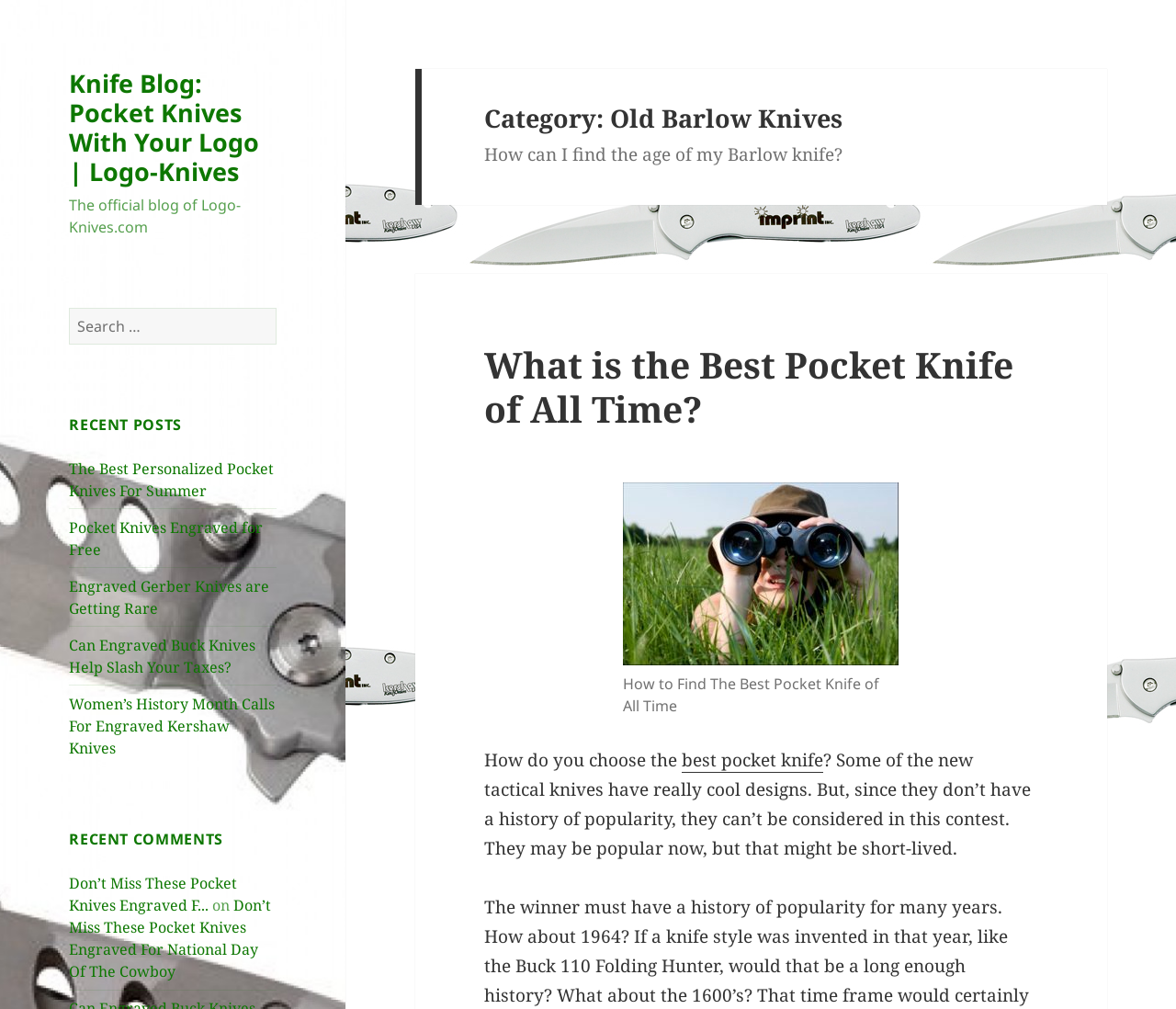Locate the bounding box coordinates of the segment that needs to be clicked to meet this instruction: "Search for something".

[0.059, 0.305, 0.235, 0.341]